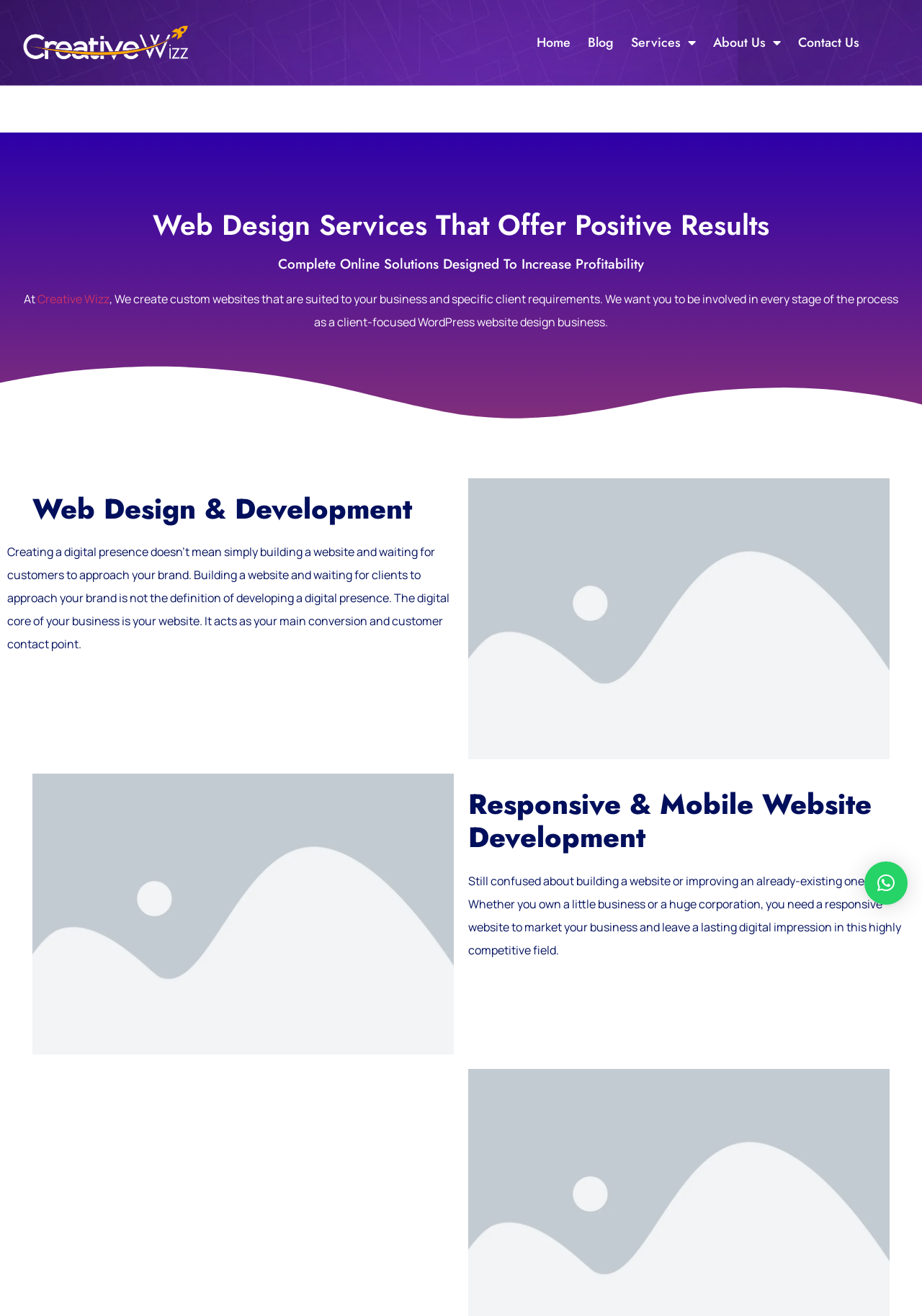Please identify the bounding box coordinates of the element I should click to complete this instruction: 'Close the dialog'. The coordinates should be given as four float numbers between 0 and 1, like this: [left, top, right, bottom].

[0.938, 0.655, 0.984, 0.687]